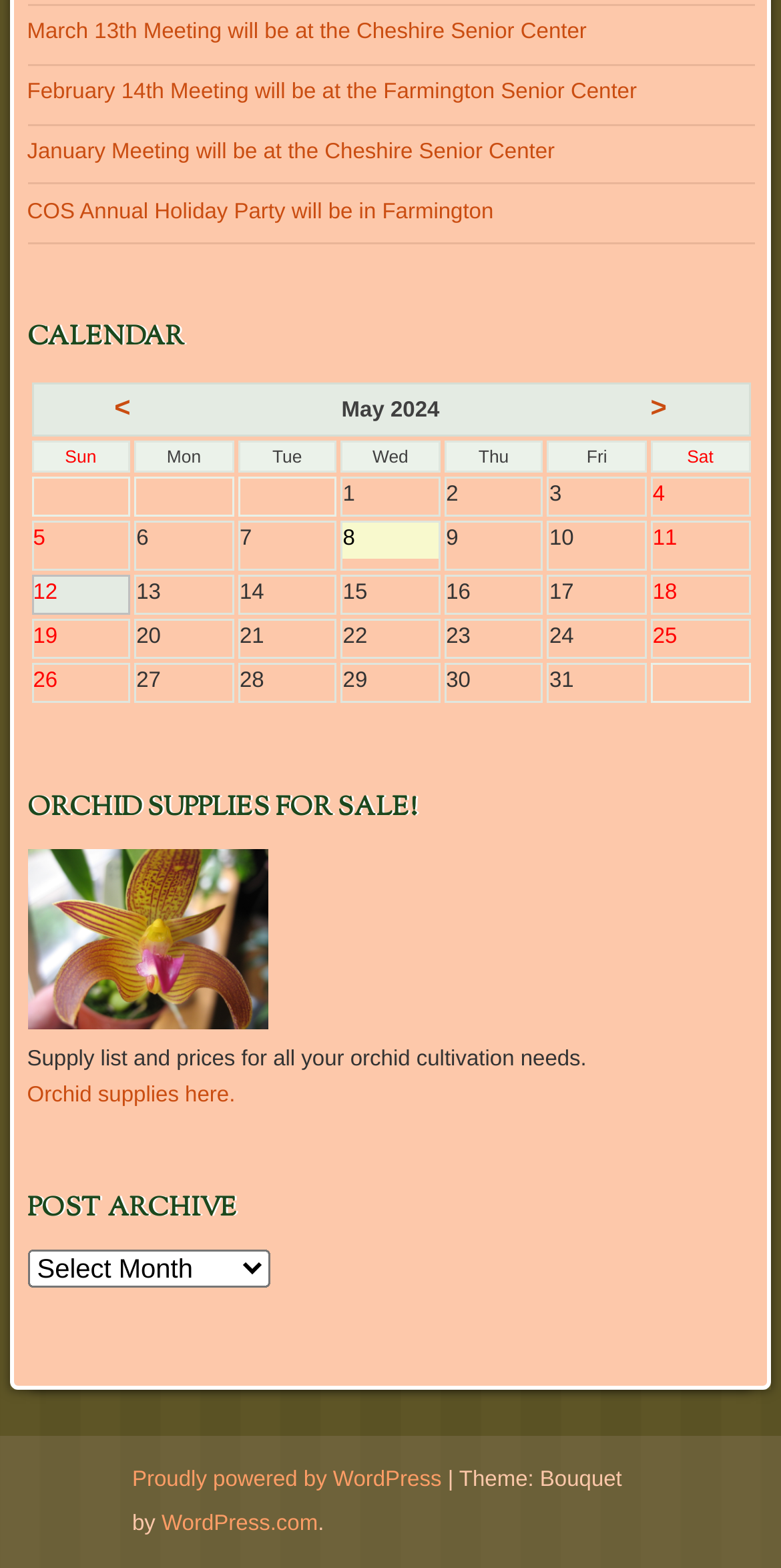Please find the bounding box coordinates of the element that must be clicked to perform the given instruction: "Choose a post archive from the dropdown". The coordinates should be four float numbers from 0 to 1, i.e., [left, top, right, bottom].

[0.035, 0.797, 0.345, 0.821]